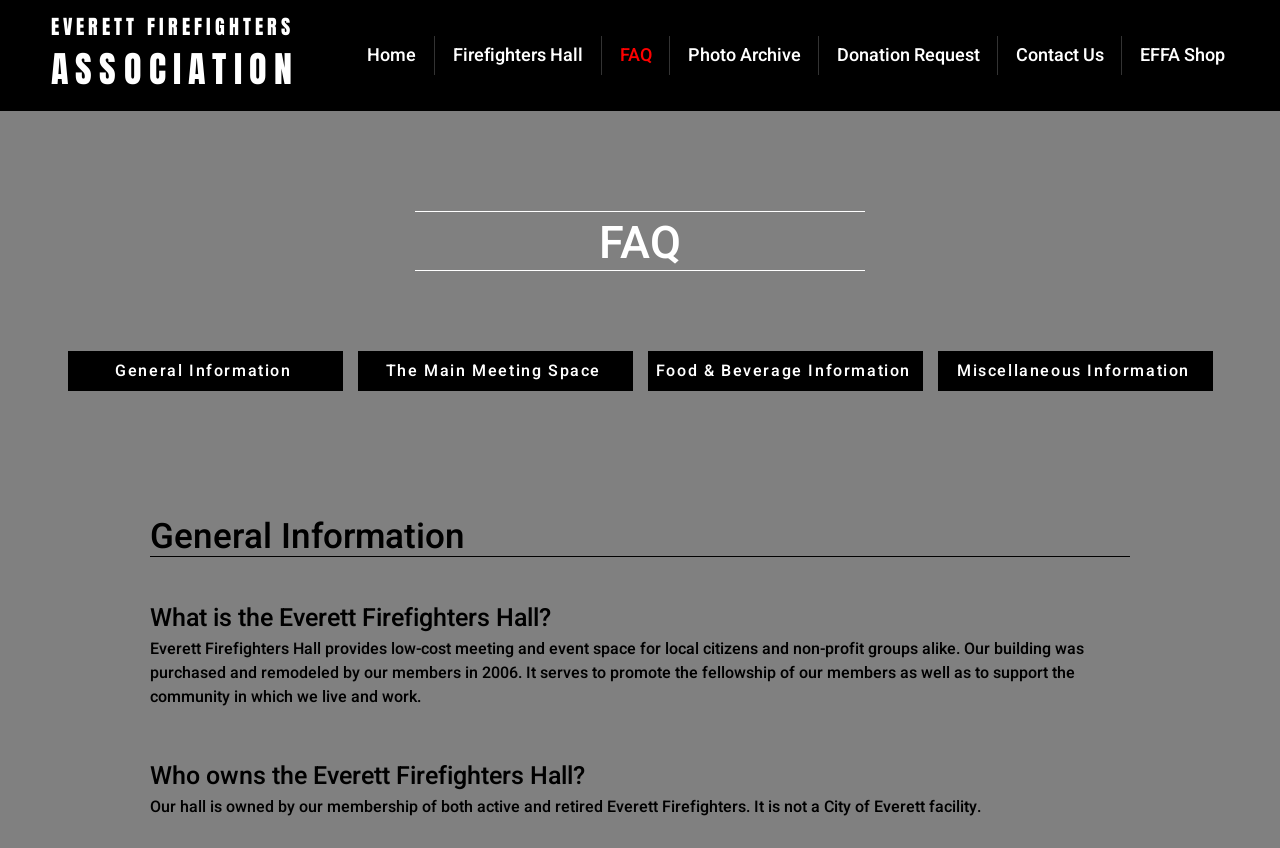Determine the bounding box coordinates of the clickable region to carry out the instruction: "visit EFFA Shop".

[0.877, 0.042, 0.97, 0.088]